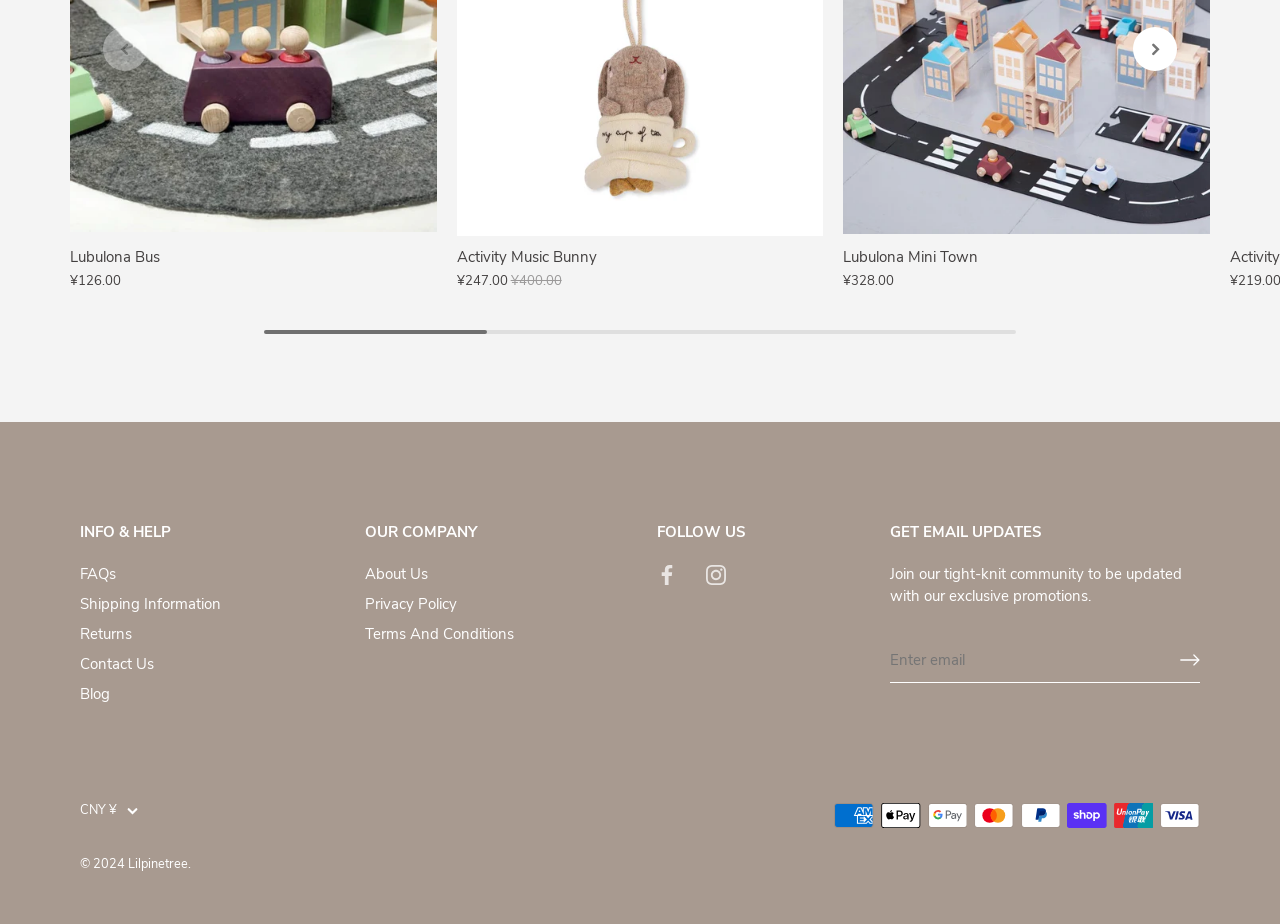What is the purpose of the 'INFO & HELP' section?
Respond with a short answer, either a single word or a phrase, based on the image.

Provide information and help